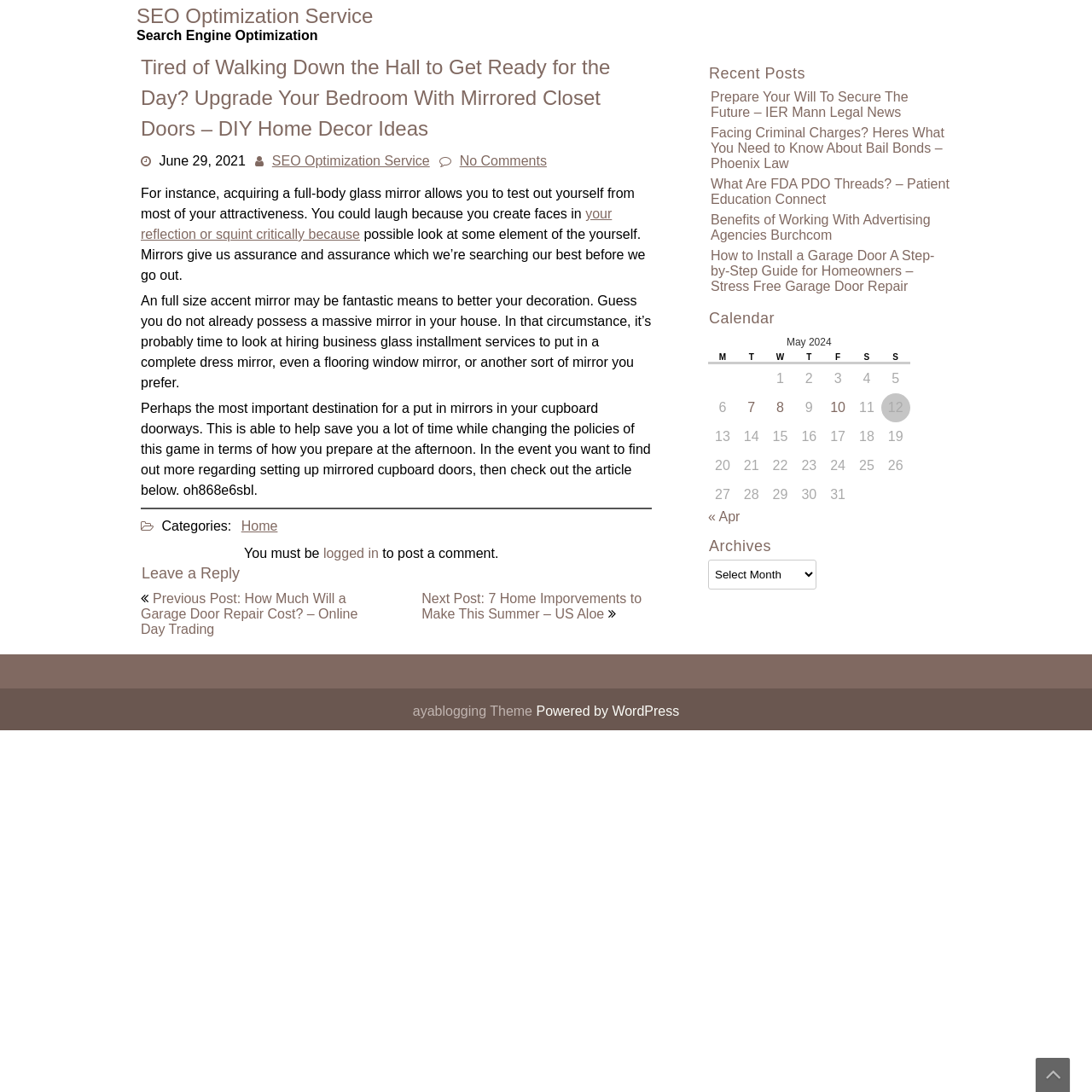Extract the bounding box coordinates for the UI element described by the text: "SEO Optimization Service". The coordinates should be in the form of [left, top, right, bottom] with values between 0 and 1.

[0.249, 0.141, 0.394, 0.154]